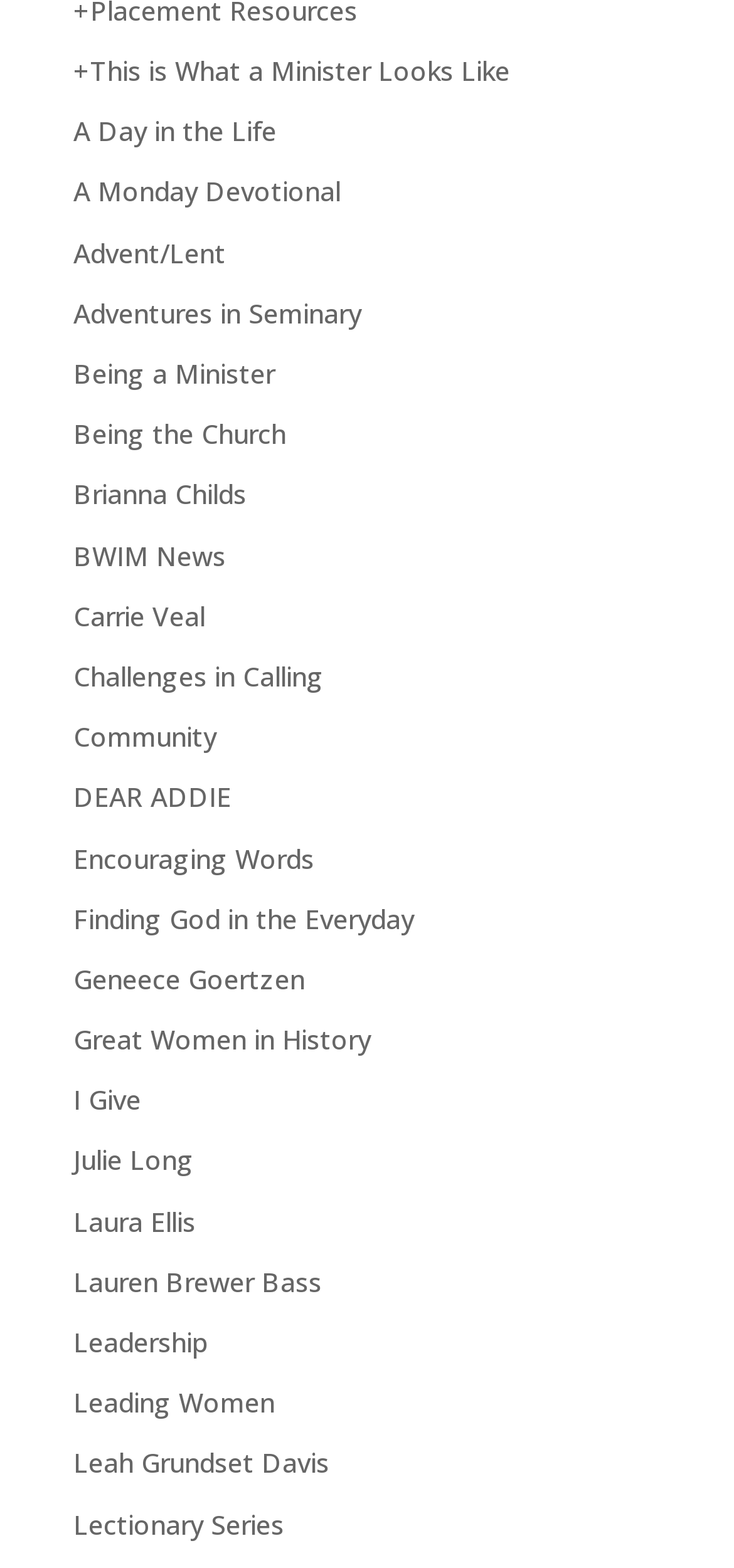Provide a single word or phrase answer to the question: 
How many links have a name starting with 'L'?

4